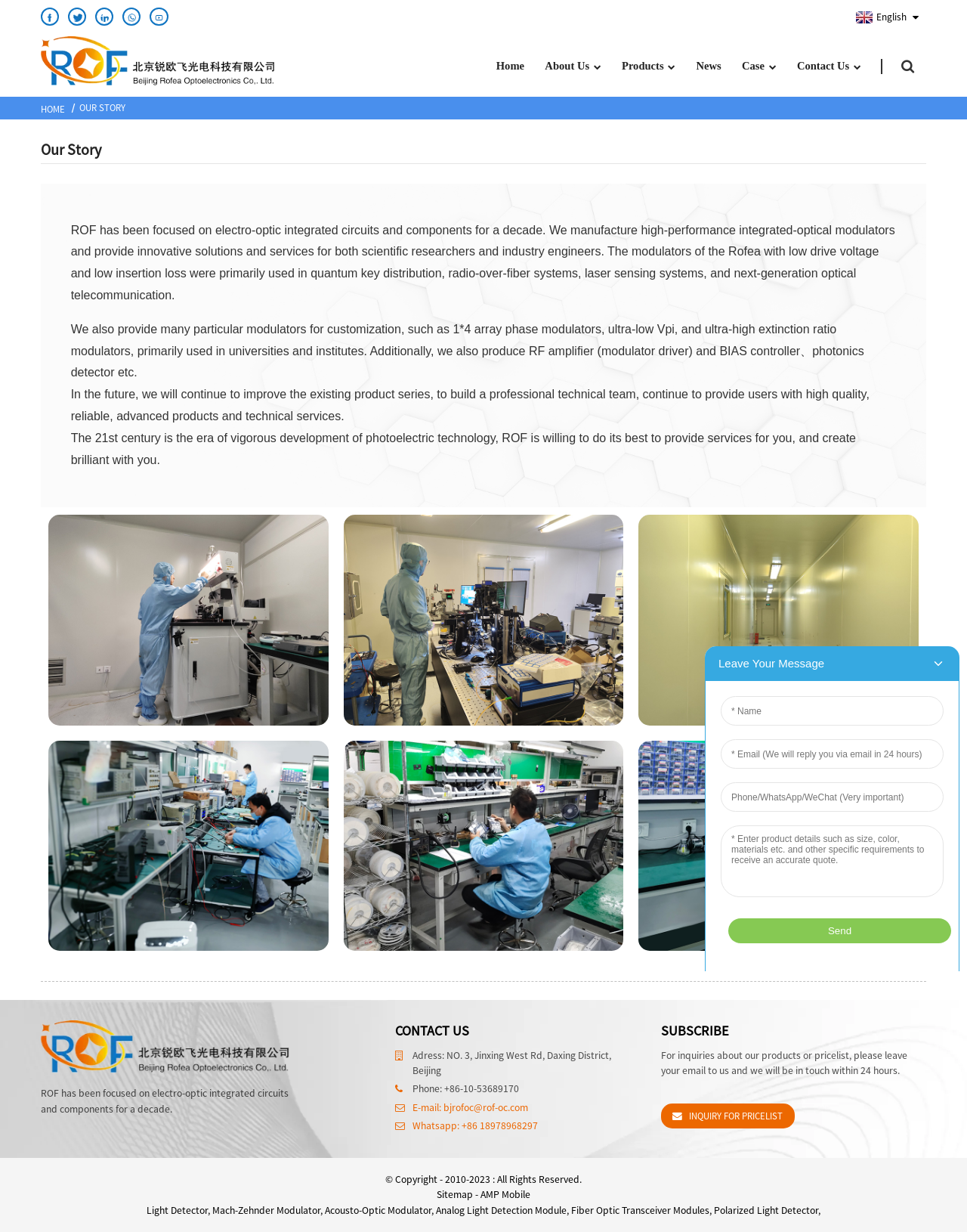What is the primary use of the modulators?
Based on the visual, give a brief answer using one word or a short phrase.

Quantum key distribution